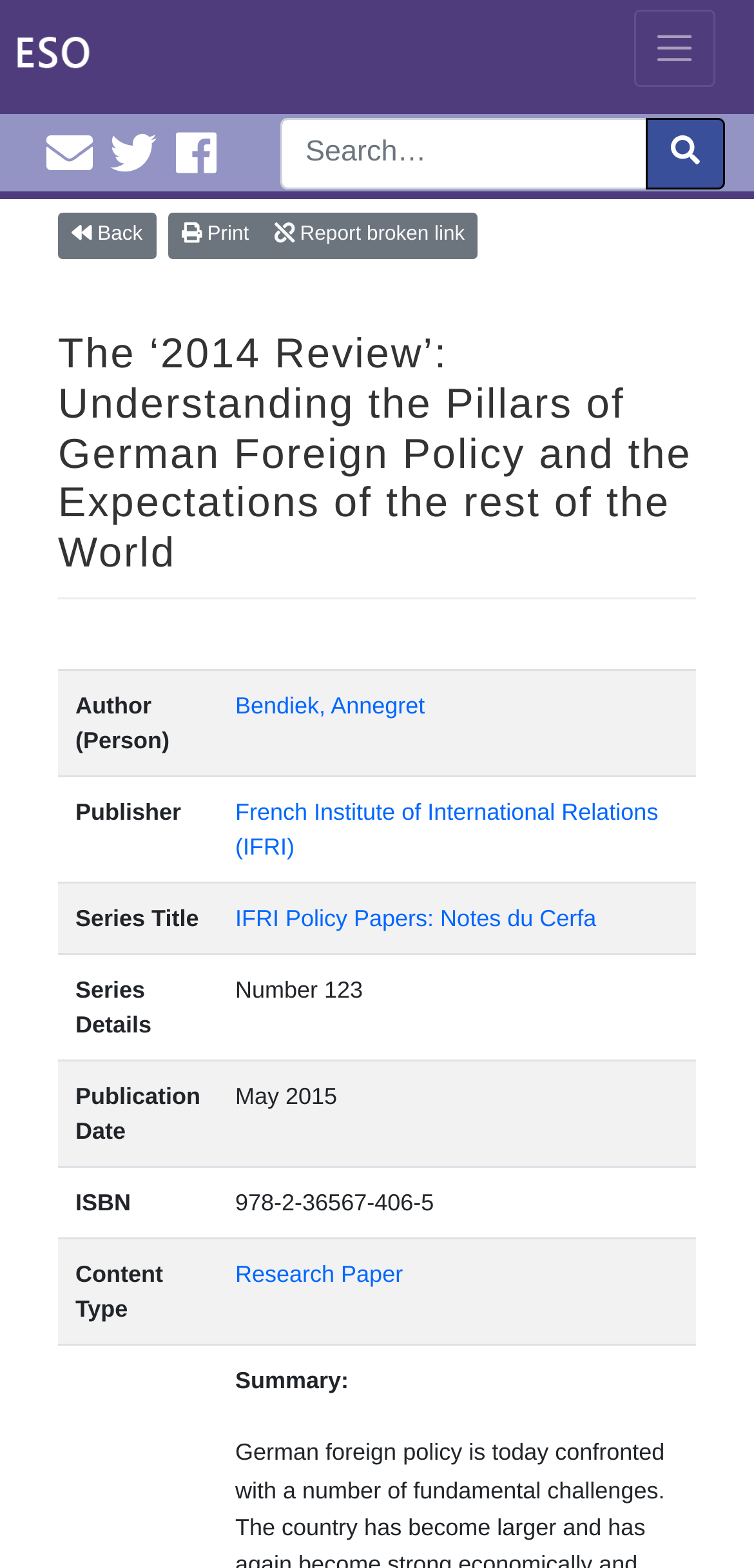Please mark the clickable region by giving the bounding box coordinates needed to complete this instruction: "Email EuroInfoHub".

[0.047, 0.083, 0.123, 0.116]